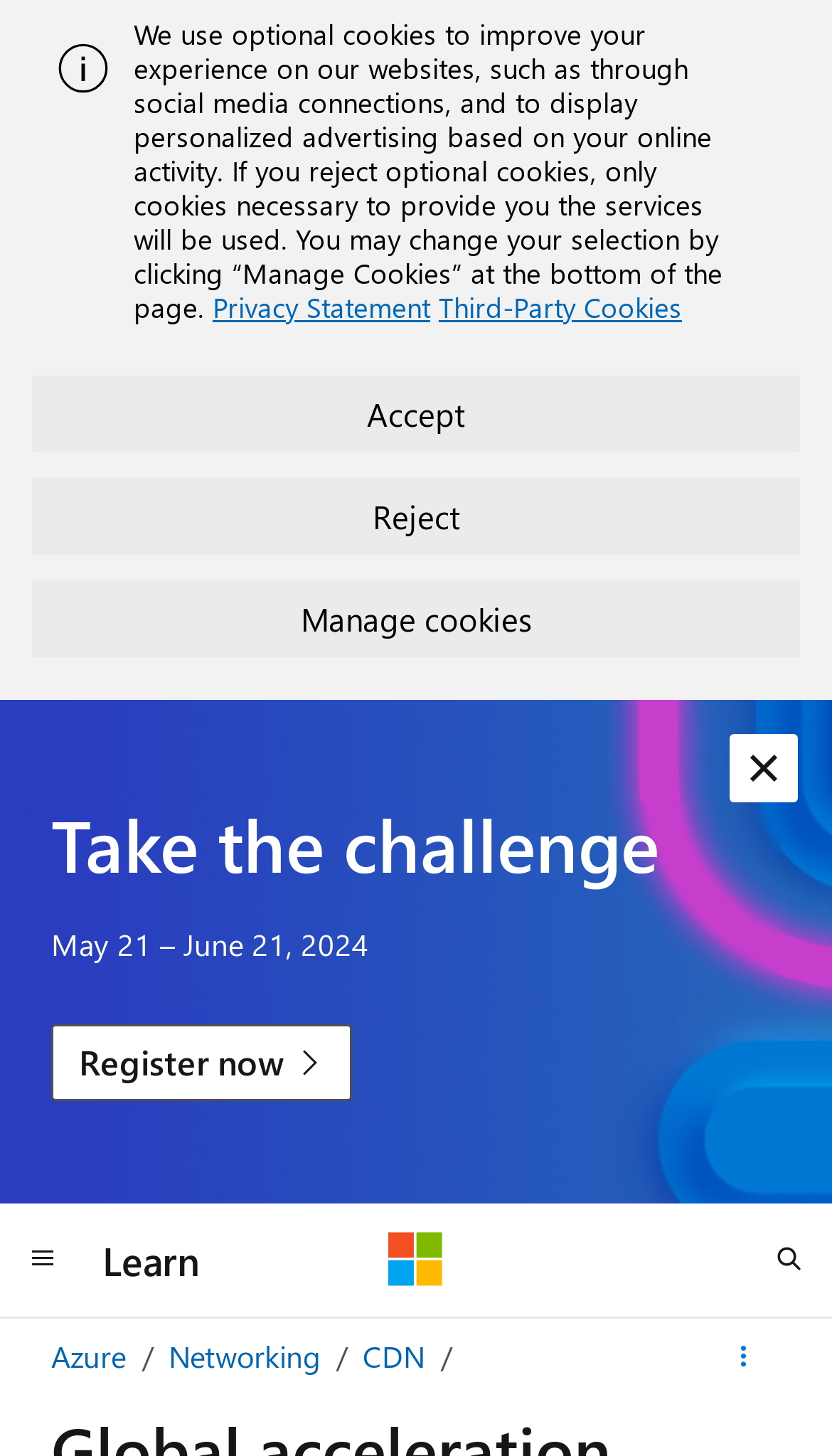What is the link below the 'Take the challenge' heading?
Look at the screenshot and give a one-word or phrase answer.

Register now